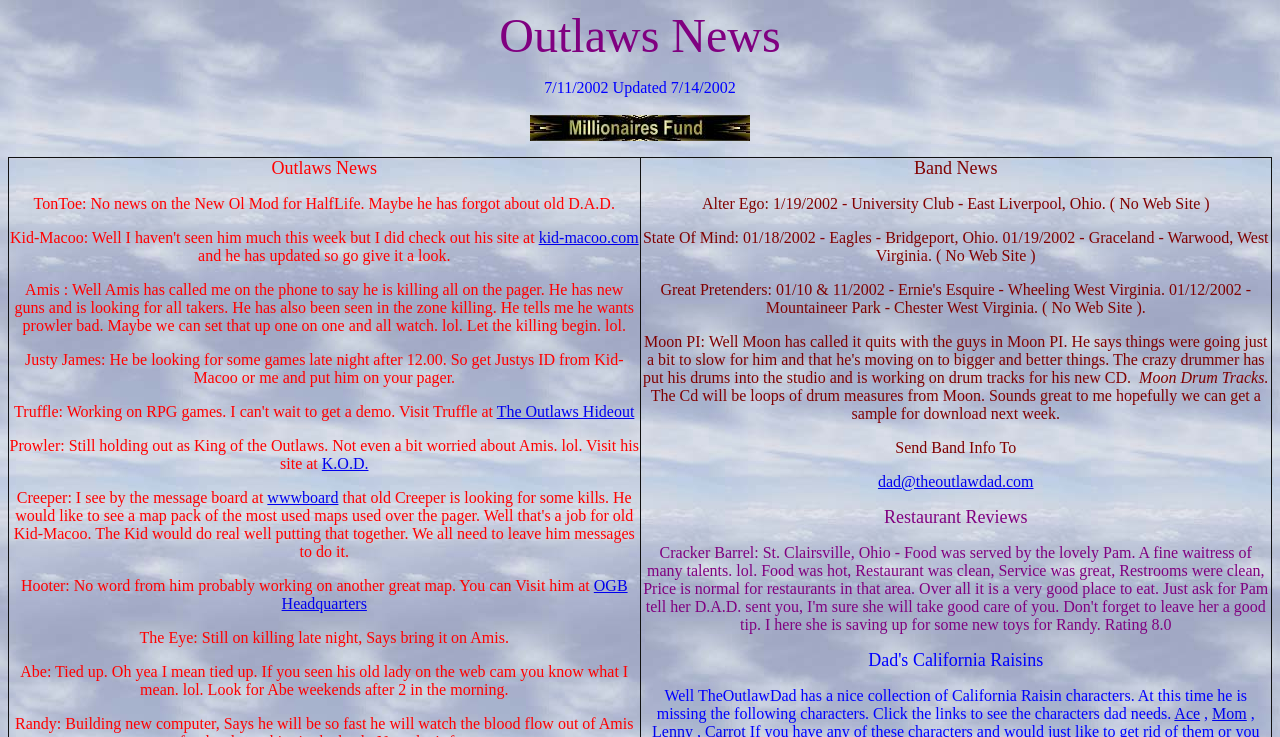Please identify the bounding box coordinates of the element's region that needs to be clicked to fulfill the following instruction: "visit kid-macoo.com". The bounding box coordinates should consist of four float numbers between 0 and 1, i.e., [left, top, right, bottom].

[0.421, 0.311, 0.499, 0.334]